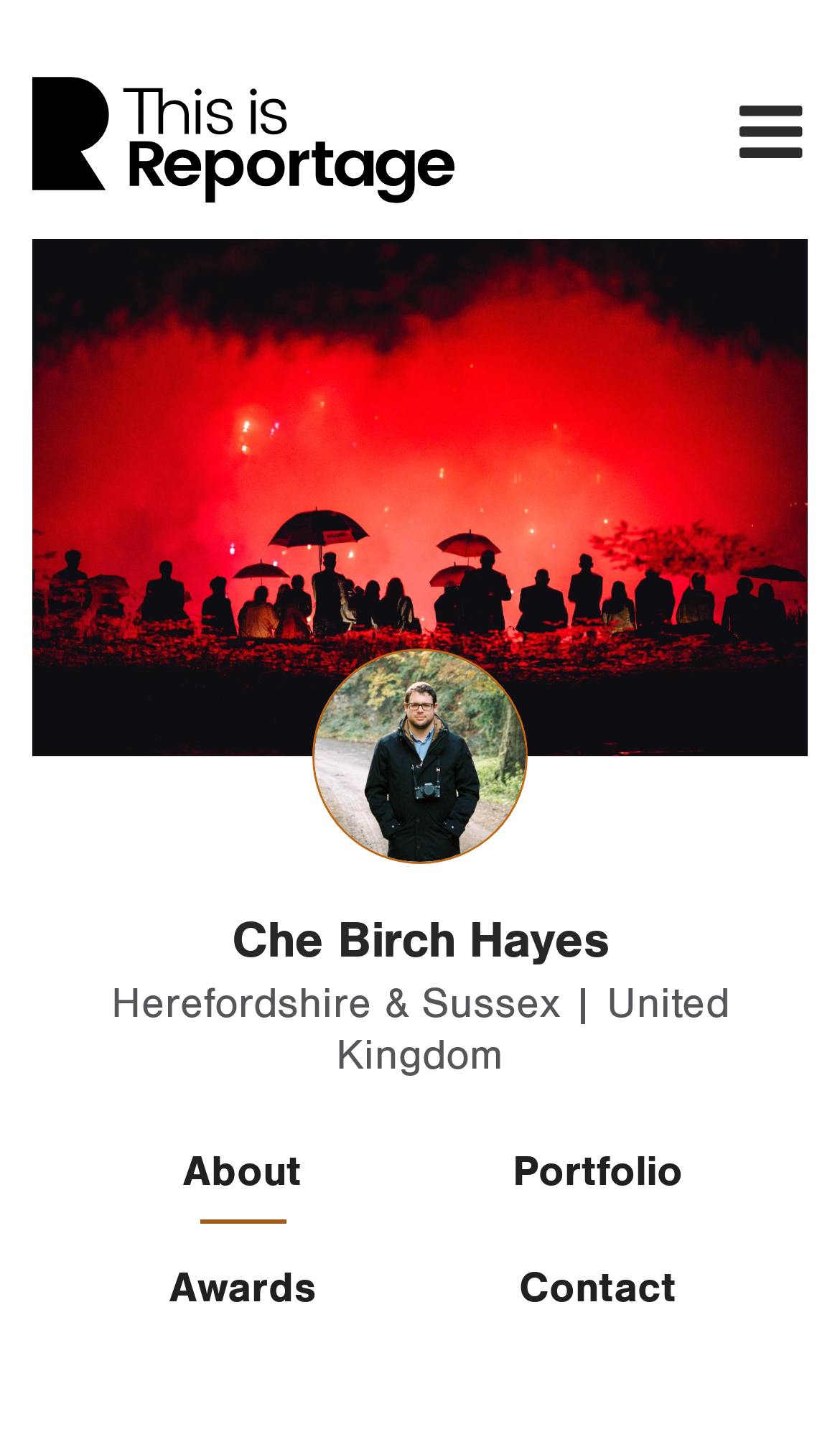Locate the bounding box coordinates of the UI element described by: "Awards". Provide the coordinates as four float numbers between 0 and 1, formatted as [left, top, right, bottom].

[0.115, 0.881, 0.462, 0.926]